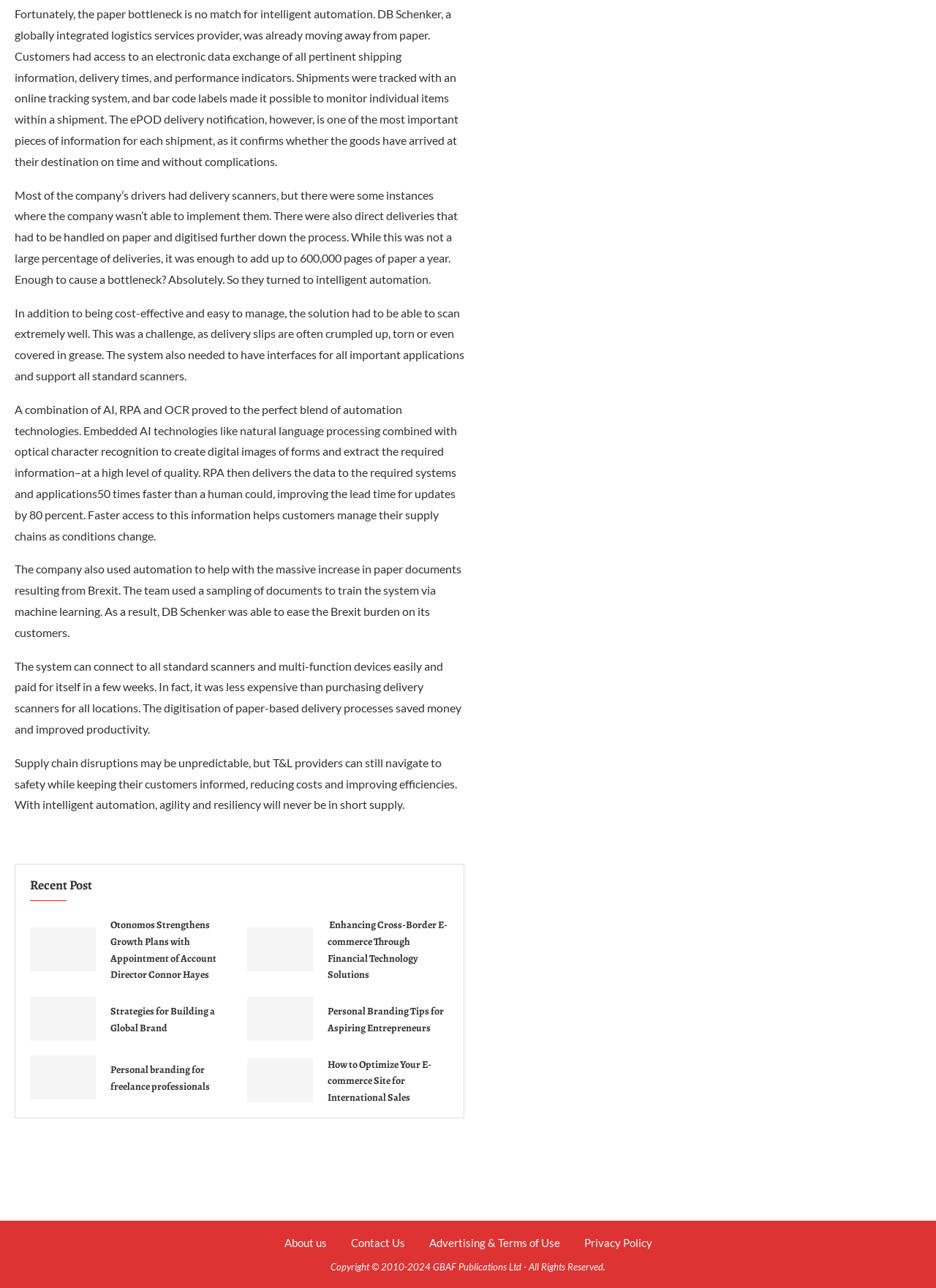By analyzing the image, answer the following question with a detailed response: What type of technologies were used to create the automation solution?

The webpage mentions that a combination of AI, RPA, and OCR technologies were used to create the automation solution, which enabled the extraction of required information from forms and delivery of data to required systems and applications.